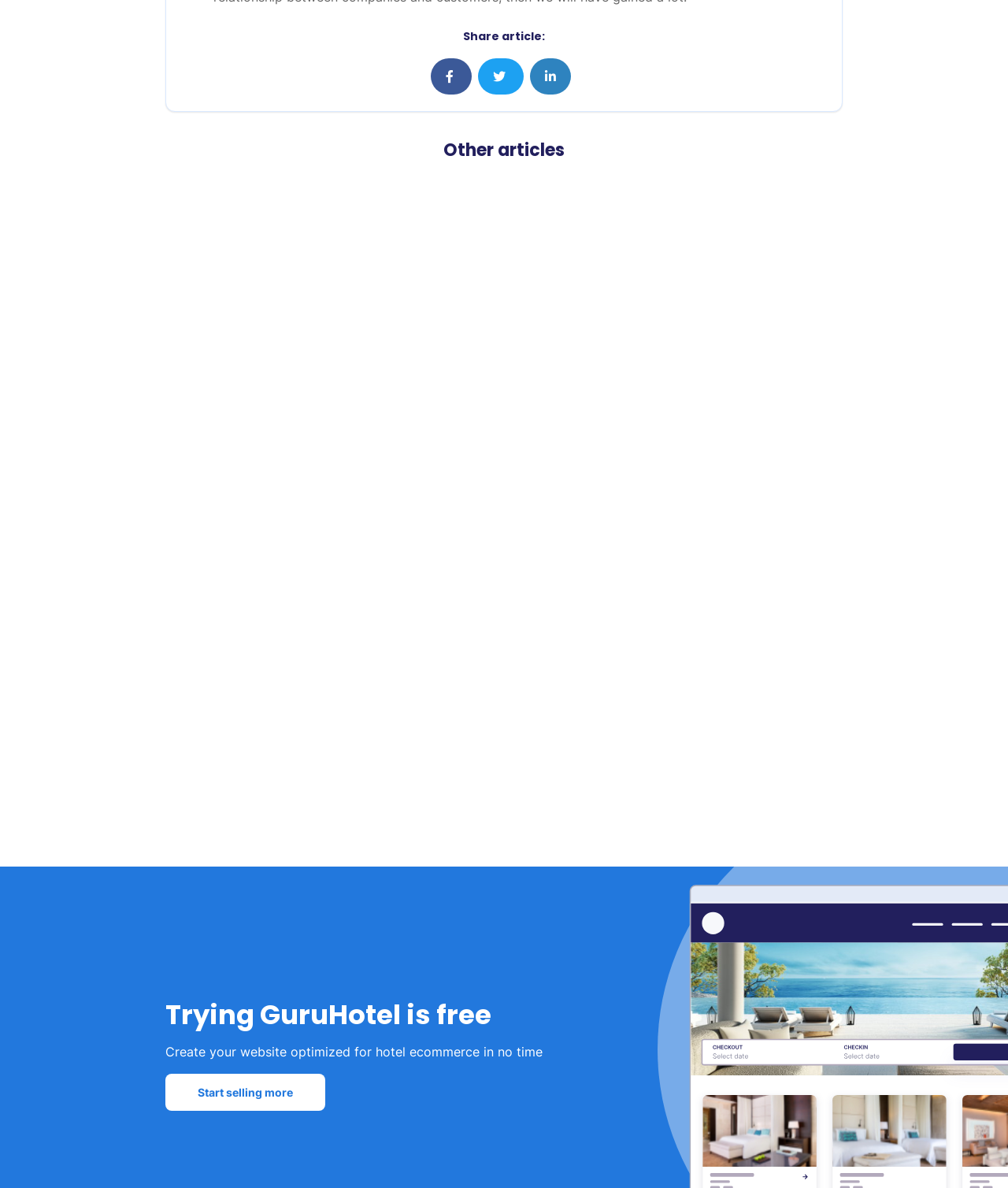Respond to the following query with just one word or a short phrase: 
How many types of categories are mentioned?

2